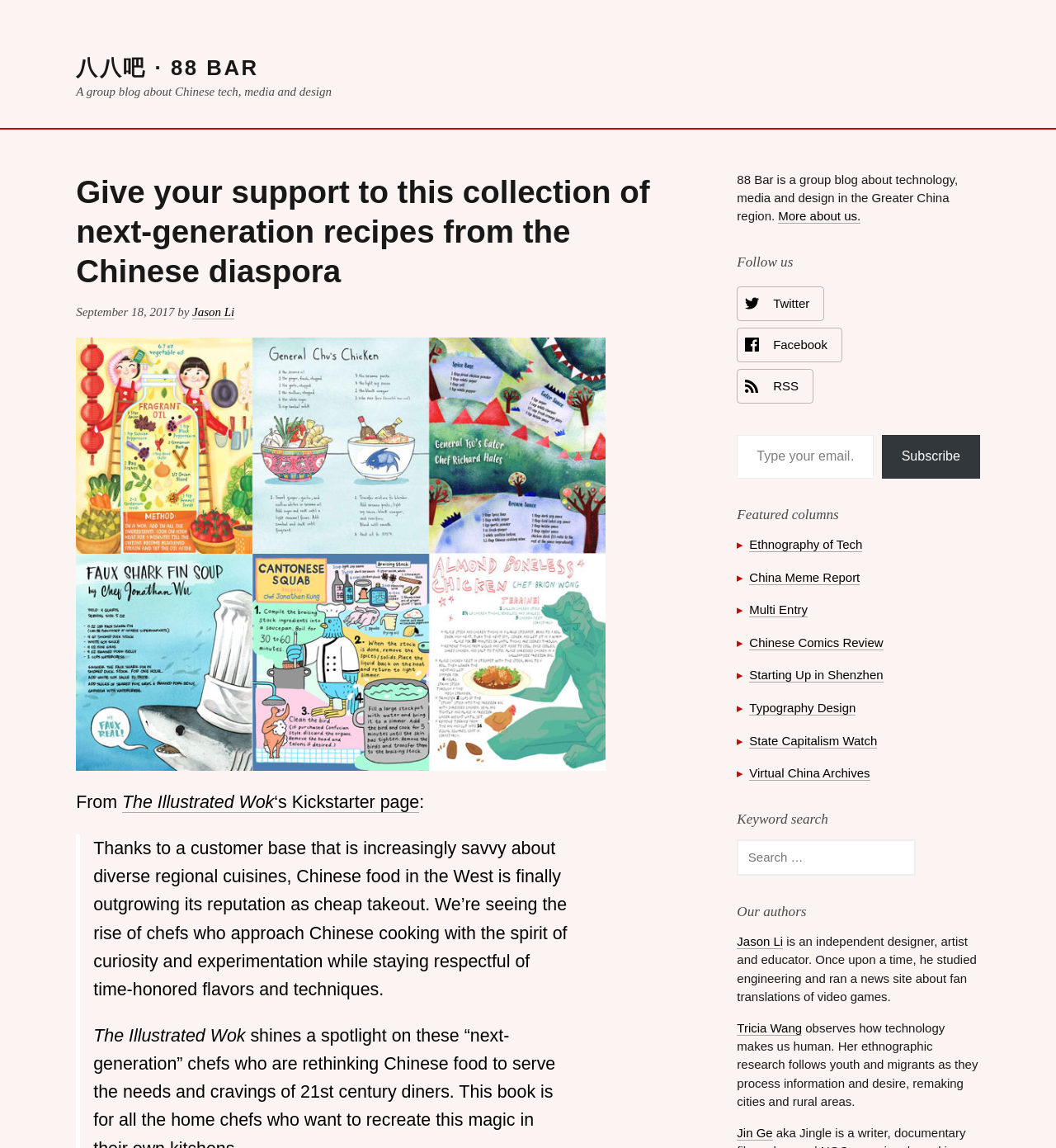Please answer the following question using a single word or phrase: 
What is the topic of the blog post?

Chinese food